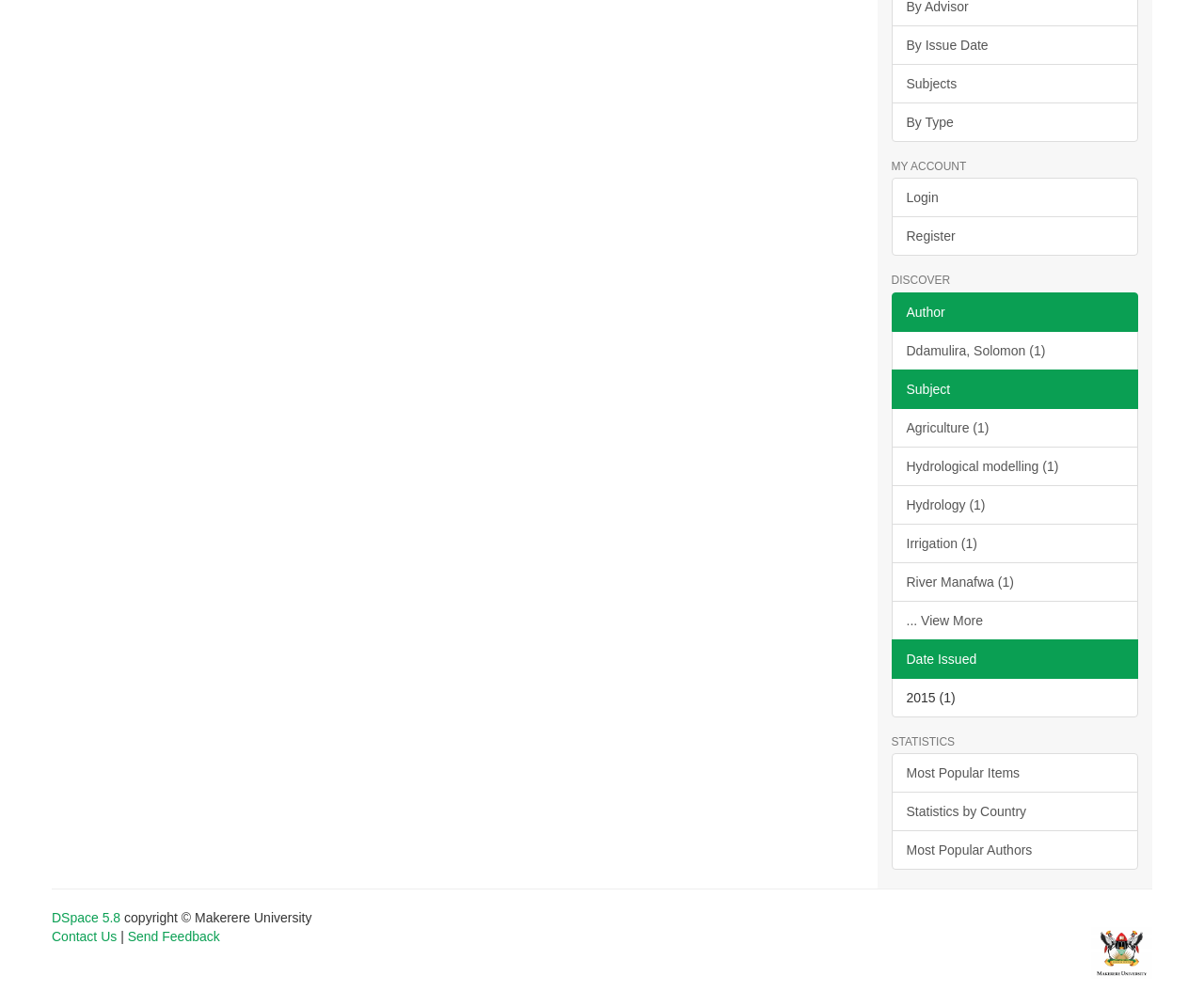Using the given element description, provide the bounding box coordinates (top-left x, top-left y, bottom-right x, bottom-right y) for the corresponding UI element in the screenshot: ... View More

[0.74, 0.596, 0.945, 0.635]